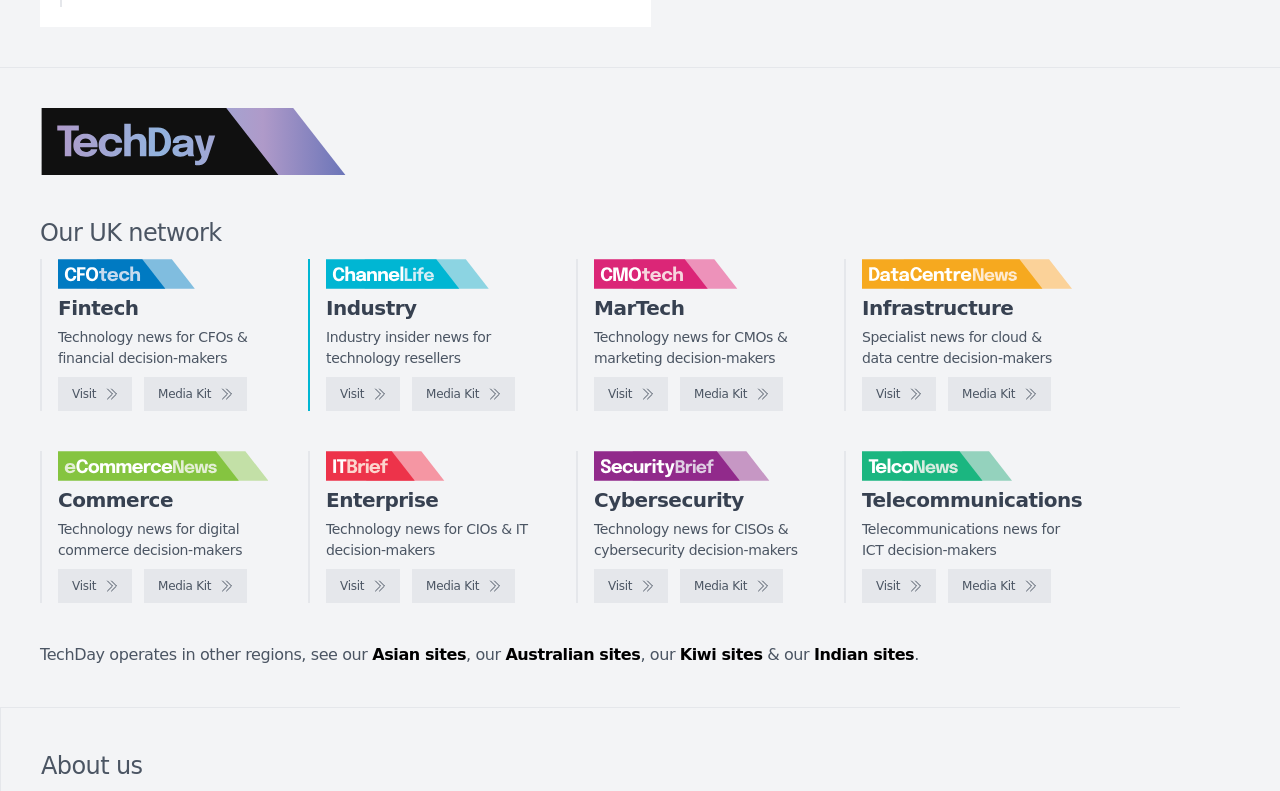Determine the bounding box coordinates of the section I need to click to execute the following instruction: "Learn about CMOtech". Provide the coordinates as four float numbers between 0 and 1, i.e., [left, top, right, bottom].

[0.464, 0.327, 0.628, 0.365]